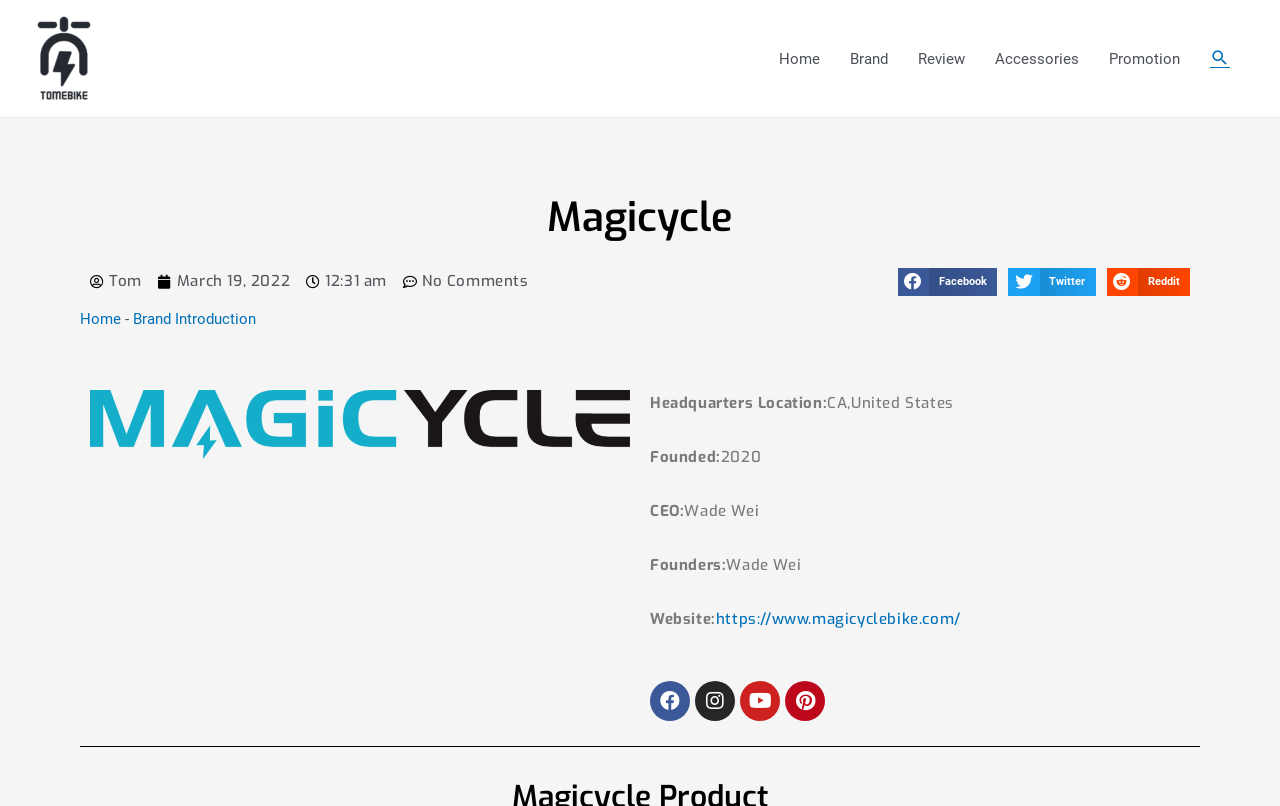What is the location of the headquarters?
Provide a thorough and detailed answer to the question.

The location of the headquarters is mentioned in the static text element 'CA,United States' which is below the 'Headquarters Location:' label.